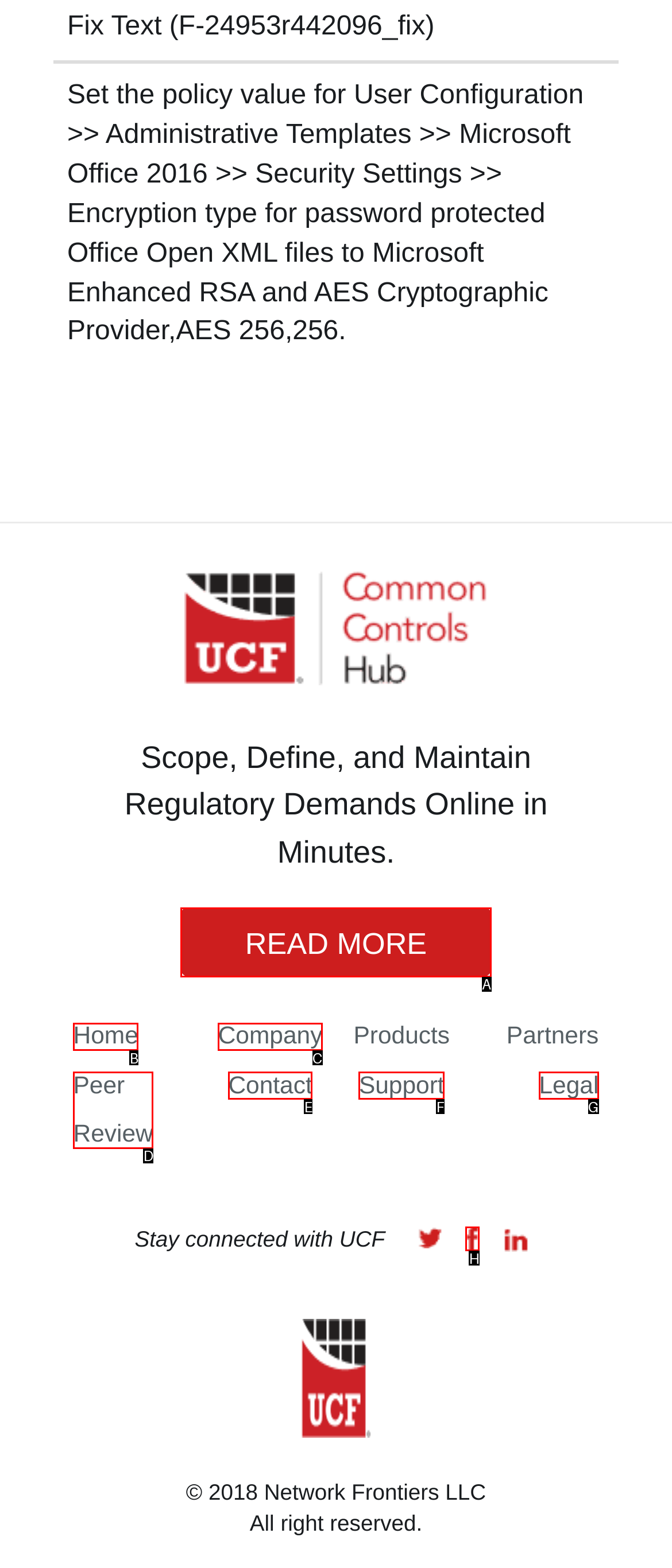Determine which UI element you should click to perform the task: go back to main site
Provide the letter of the correct option from the given choices directly.

None